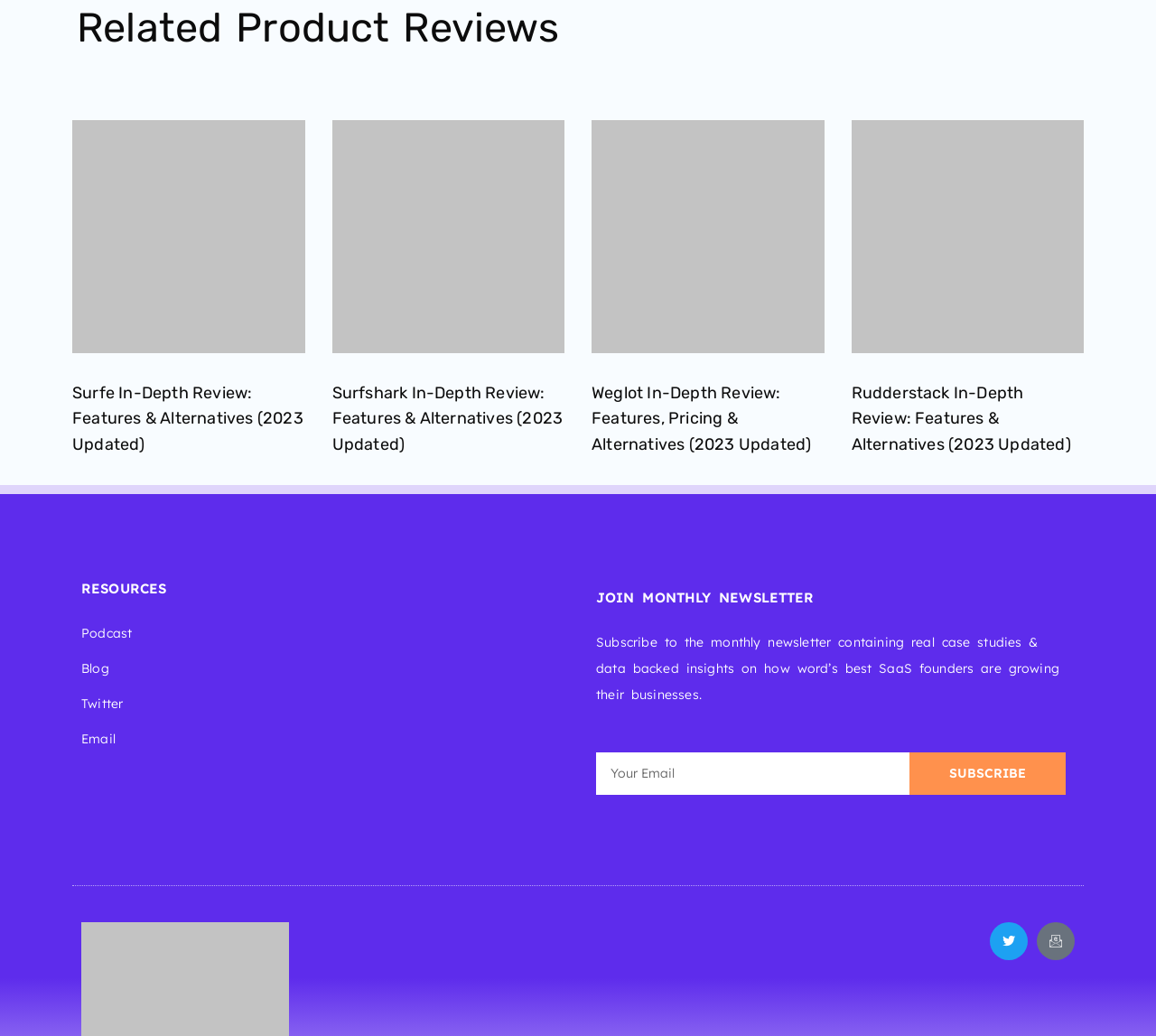What is the title of the third review?
Use the information from the image to give a detailed answer to the question.

The third review is titled 'Weglot In-Depth Review: Features, Pricing & Alternatives (2023 Updated)', which suggests that the title of the review is Weglot.